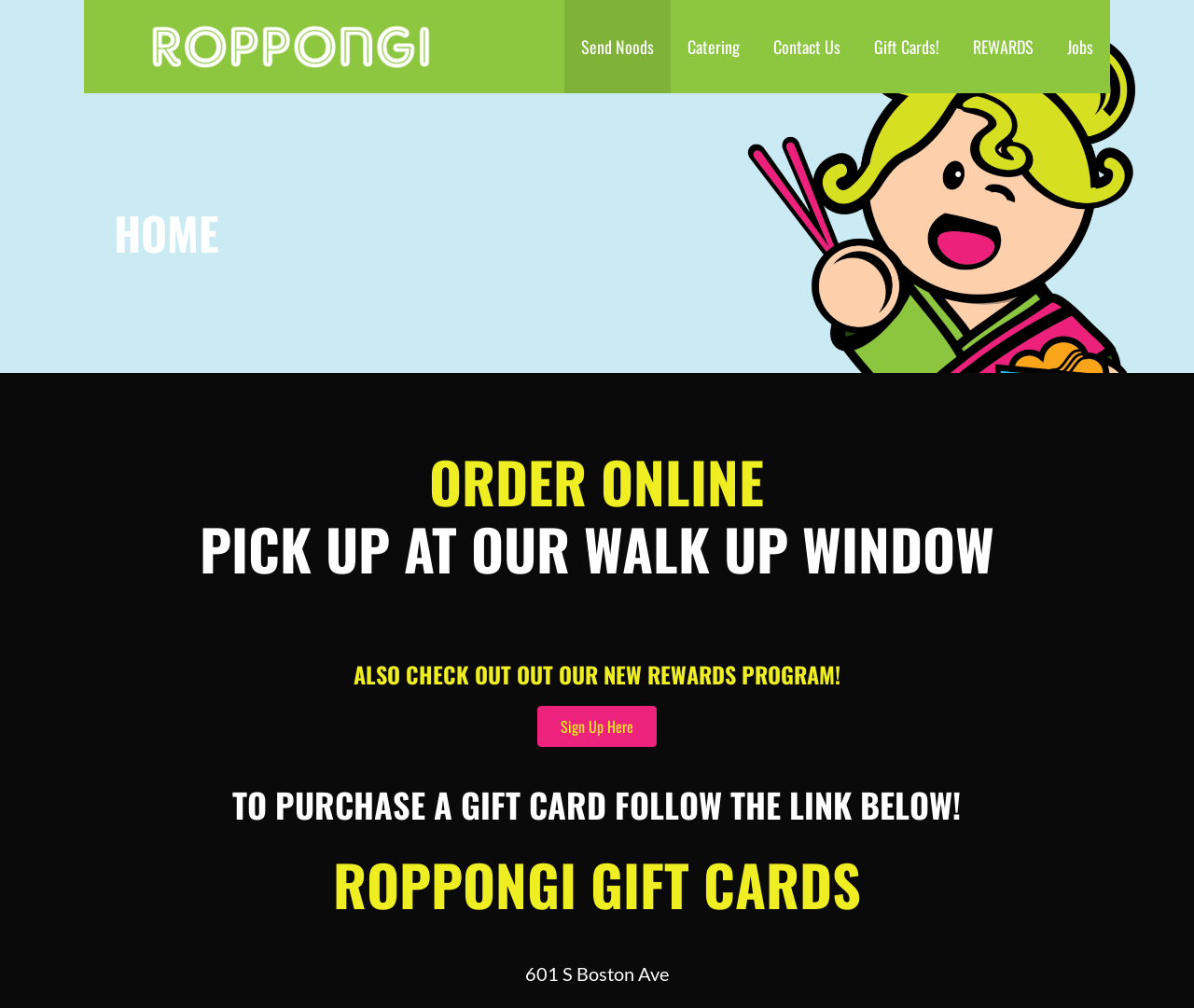With reference to the image, please provide a detailed answer to the following question: How can I order online?

To order online, I can click on the 'ORDER ONLINE' link, which is located in the middle of the webpage, under the 'HOME' section.